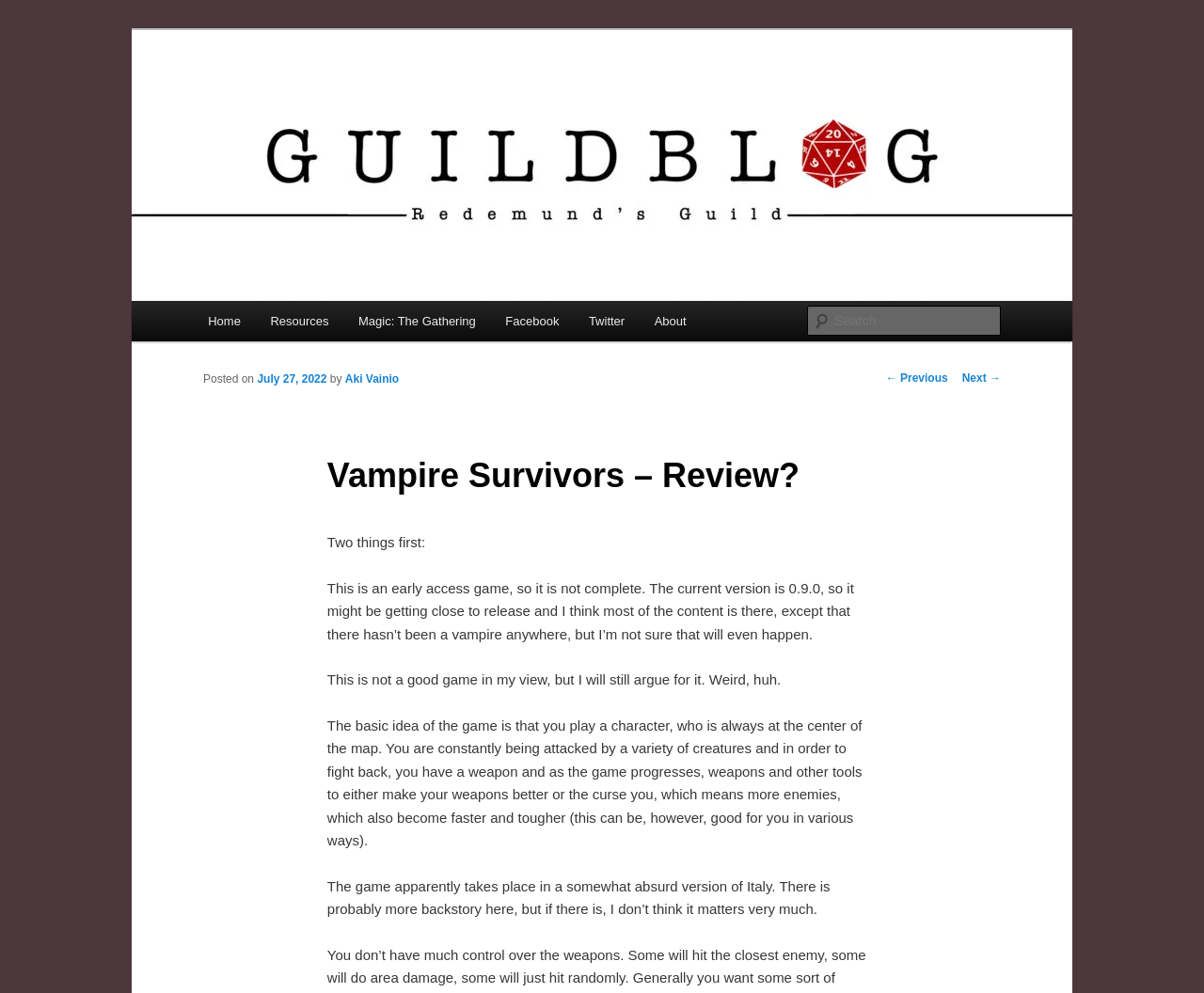Please give the bounding box coordinates of the area that should be clicked to fulfill the following instruction: "Go to Home page". The coordinates should be in the format of four float numbers from 0 to 1, i.e., [left, top, right, bottom].

[0.16, 0.303, 0.212, 0.344]